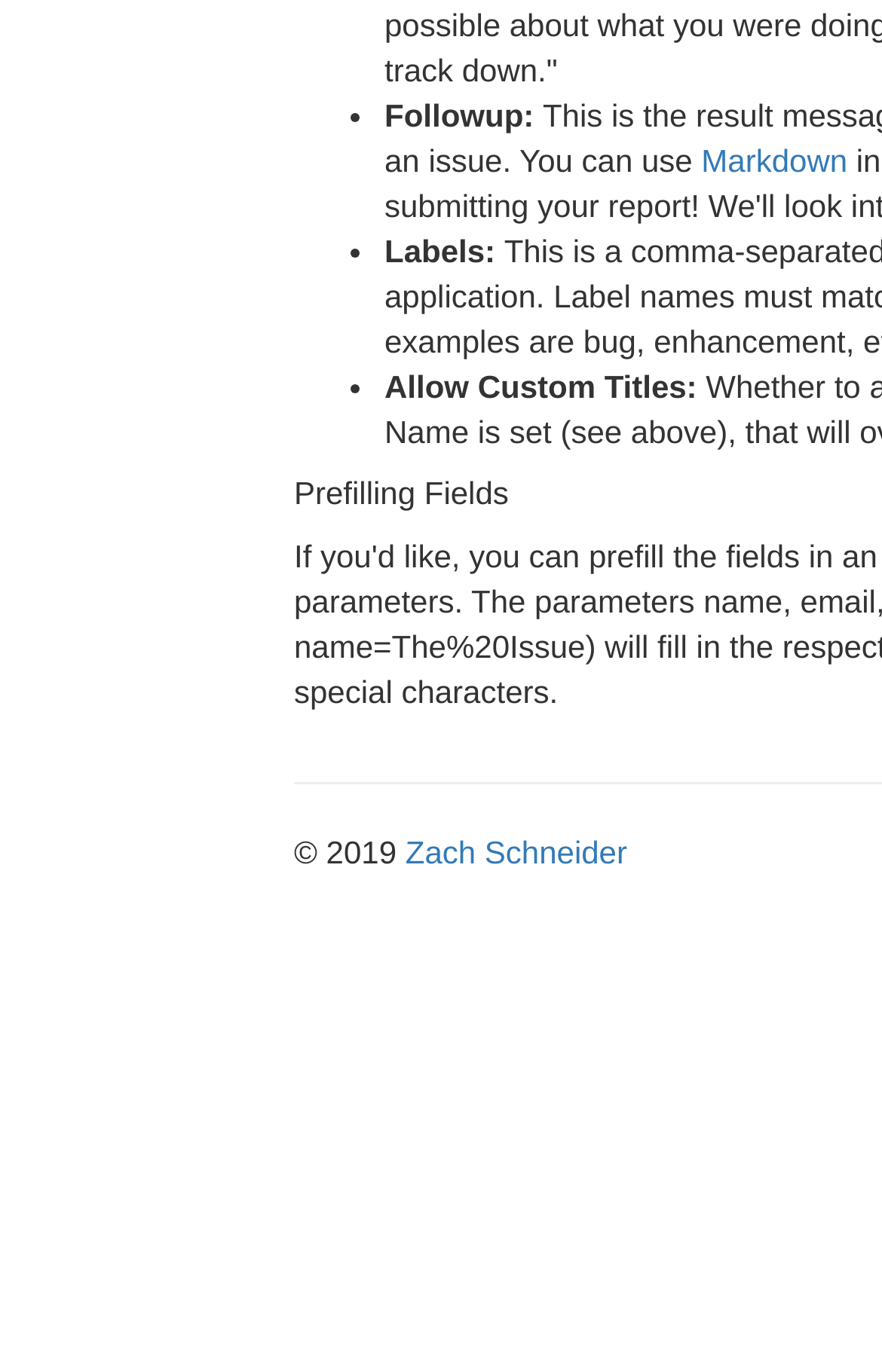Identify the bounding box for the described UI element. Provide the coordinates in (top-left x, top-left y, bottom-right x, bottom-right y) format with values ranging from 0 to 1: Zach Schneider

[0.46, 0.608, 0.711, 0.634]